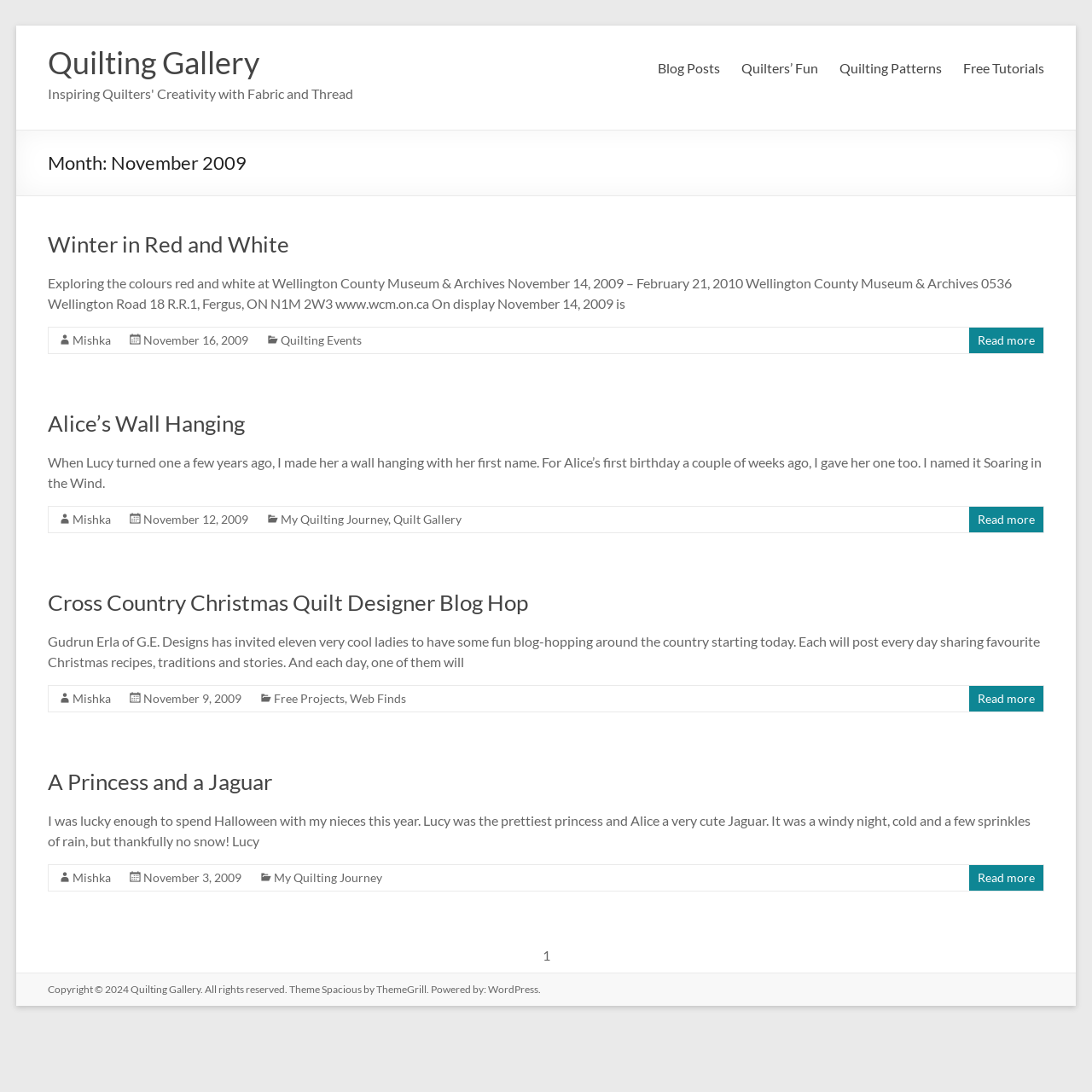Specify the bounding box coordinates of the element's region that should be clicked to achieve the following instruction: "Check the 'Copyright' information". The bounding box coordinates consist of four float numbers between 0 and 1, in the format [left, top, right, bottom].

[0.044, 0.9, 0.12, 0.912]